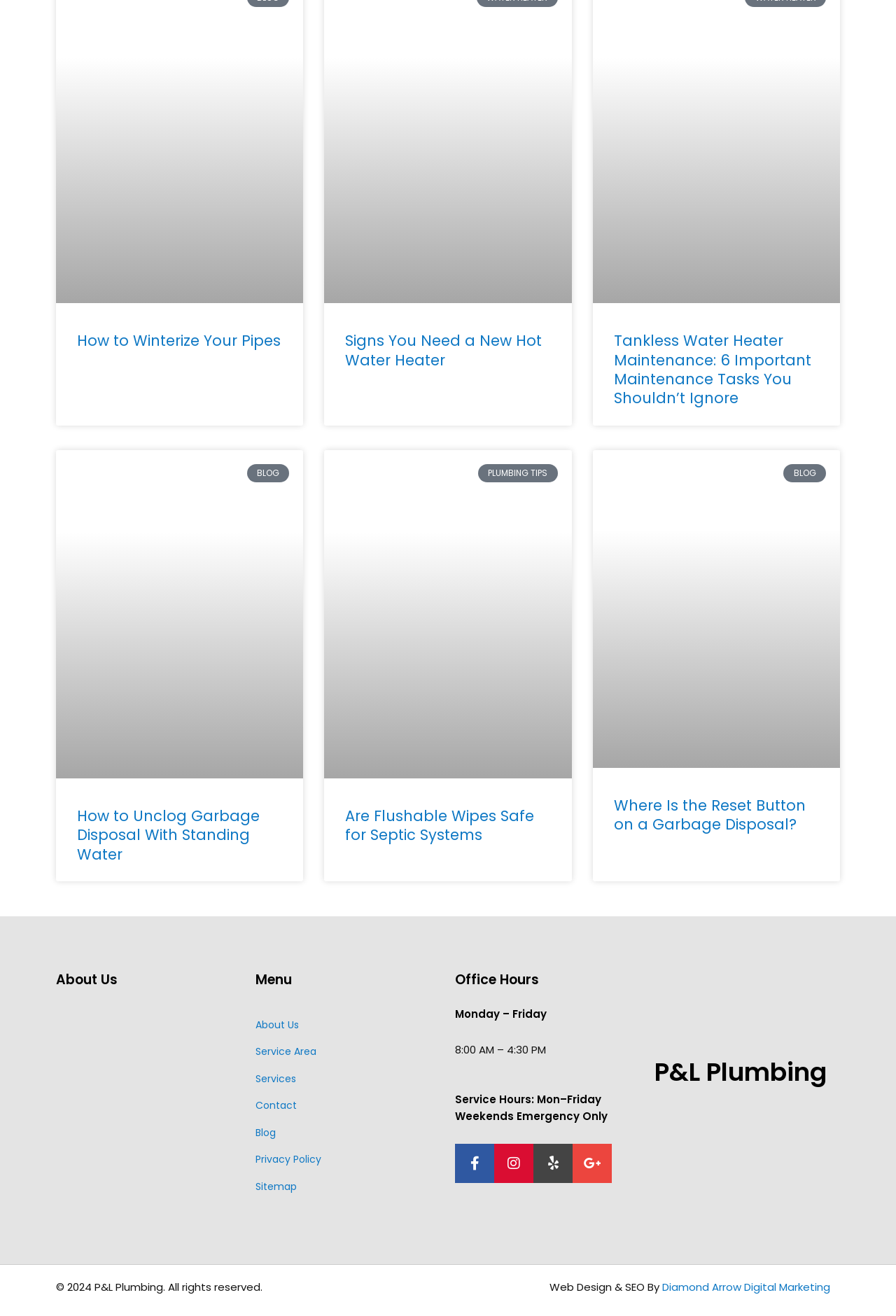Use a single word or phrase to answer the question: How many social media links are there?

4